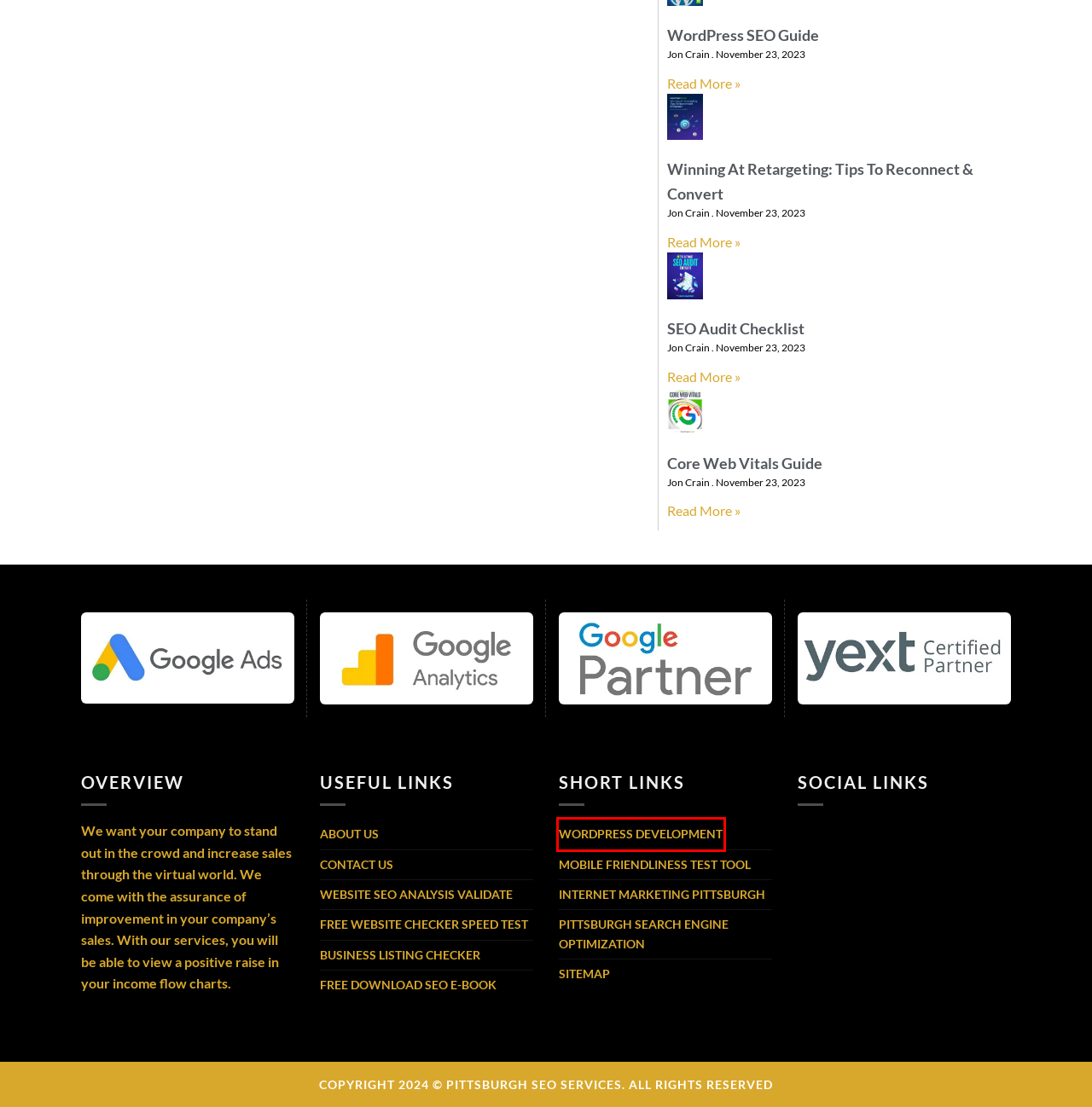Examine the webpage screenshot and identify the UI element enclosed in the red bounding box. Pick the webpage description that most accurately matches the new webpage after clicking the selected element. Here are the candidates:
A. About Us | Pittsburgh SEO Services Digital Marketing Company
B. Free SEO eBooks Download | Pittsburgh SEO Company
C. Free Mobile Friendly test | Pittsburgh SEO Services
D. Internet Marketing Pittsburgh | Pittsburgh Digital Marketing
E. Pittsburgh Search Engine Optimization | Internet Marketing Agency
F. WordPress Development | Online Marketing Company Pittsburgh
G. Website SEO Analysis | Pittsburgh SEO Marketing
H. Free Website Checker Speed Test | Pittsburgh SEO Services

F